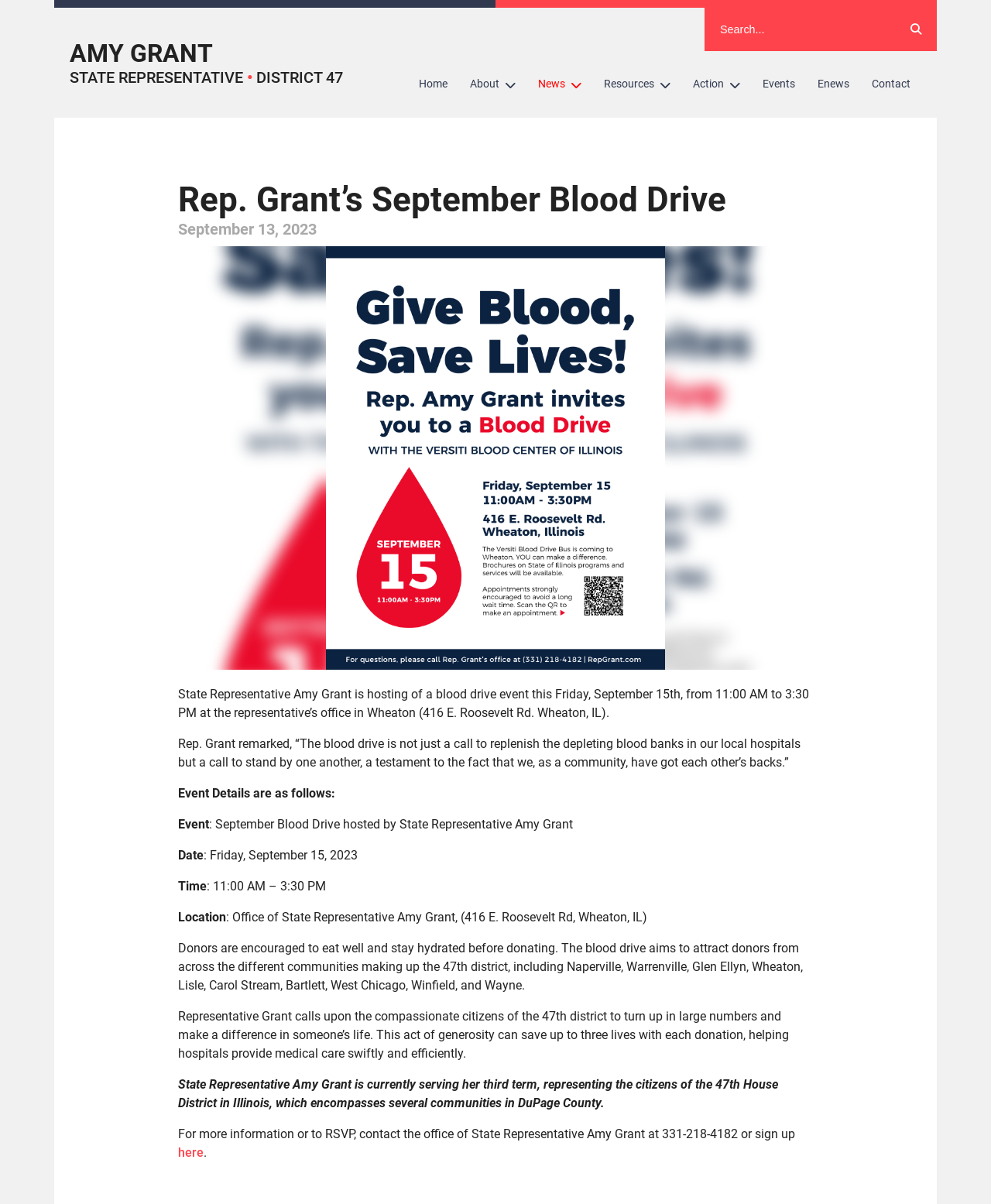Answer the following inquiry with a single word or phrase:
What is the purpose of the blood drive event?

To replenish depleting blood banks